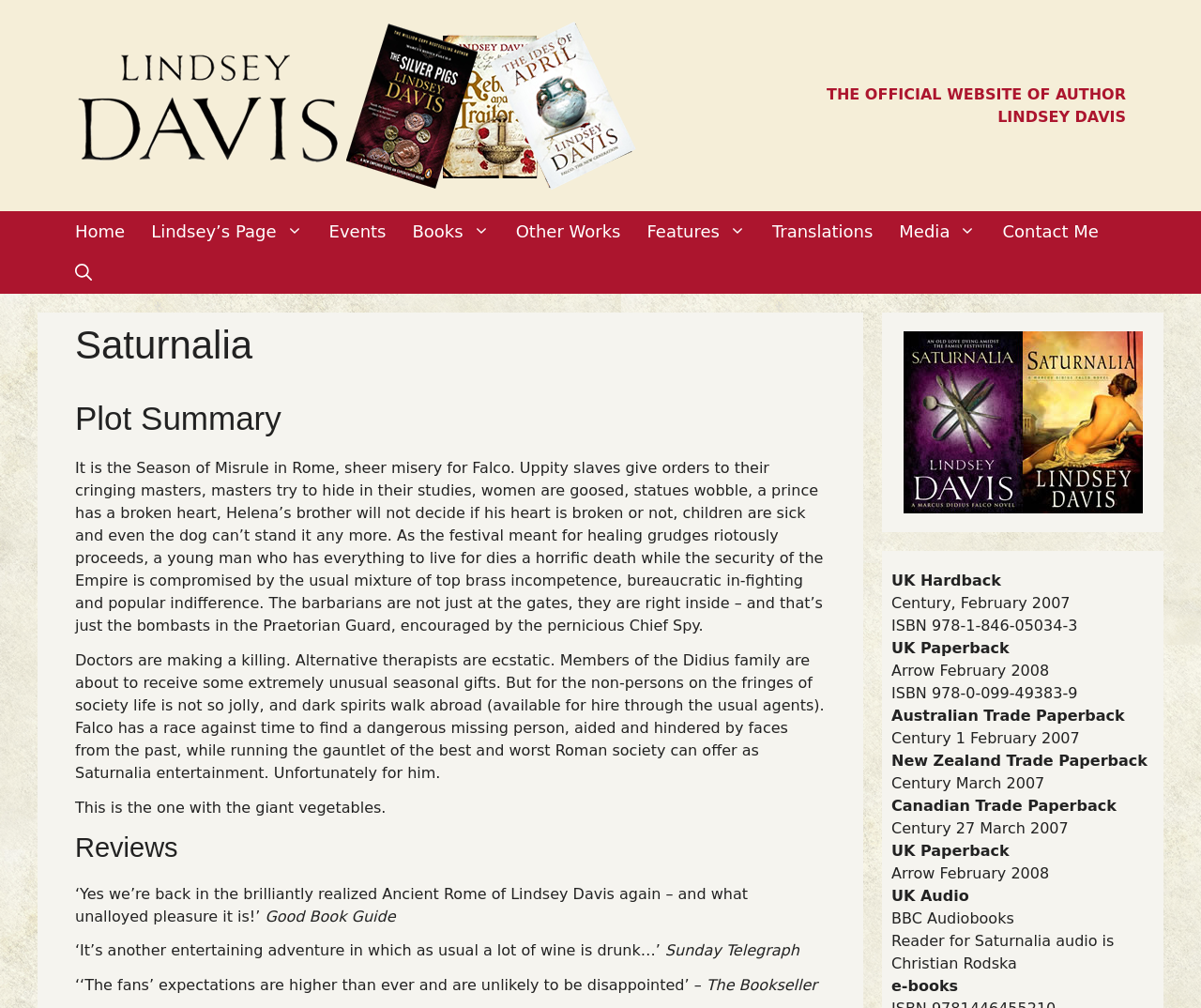What is the season in Rome described in the plot summary?
From the image, provide a succinct answer in one word or a short phrase.

Season of Misrule